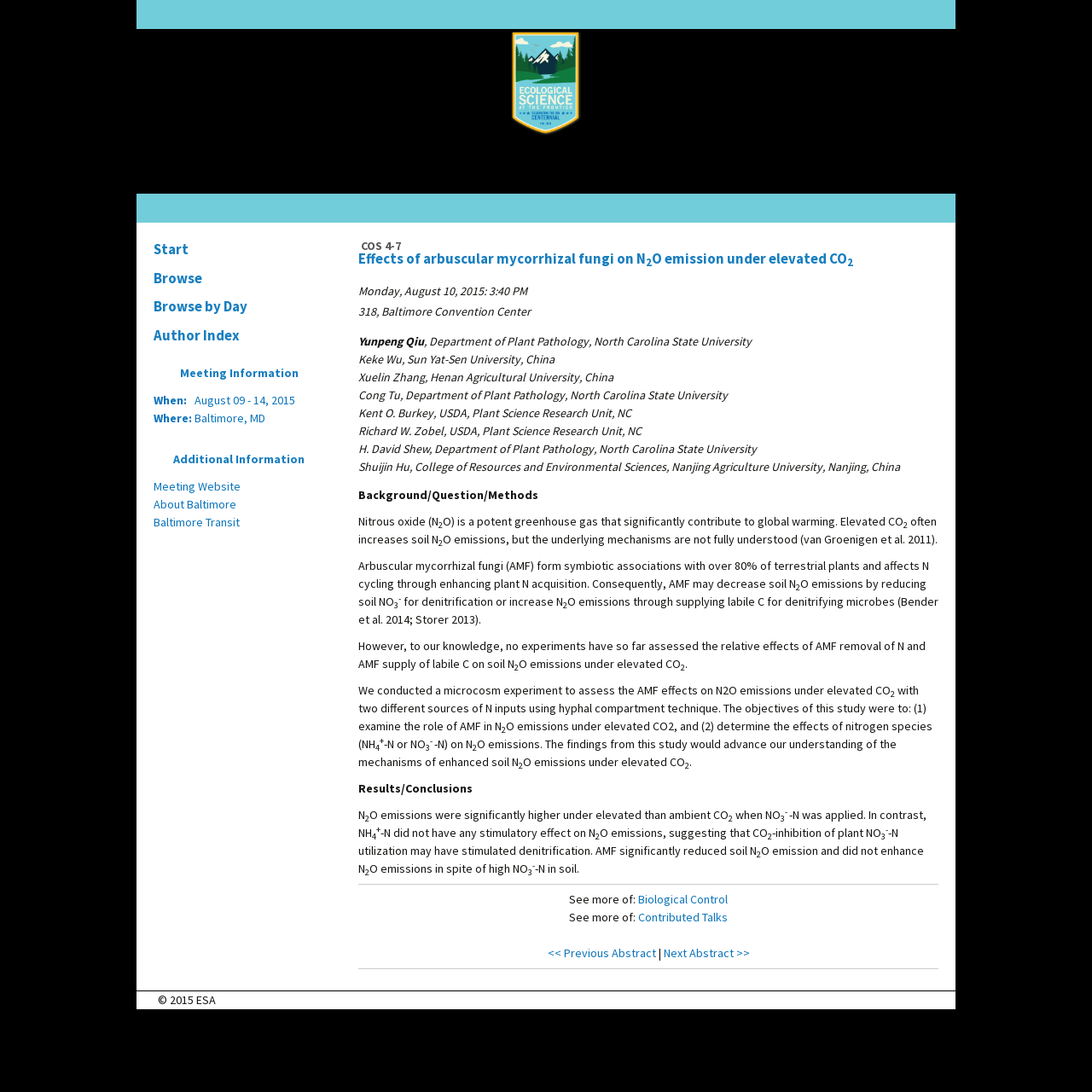Please answer the following question as detailed as possible based on the image: 
What is the topic of the presentation related to?

I found the topic of the presentation by reading the abstract of the presentation which mentions N2O emissions and arbuscular mycorrhizal fungi as the main topics.